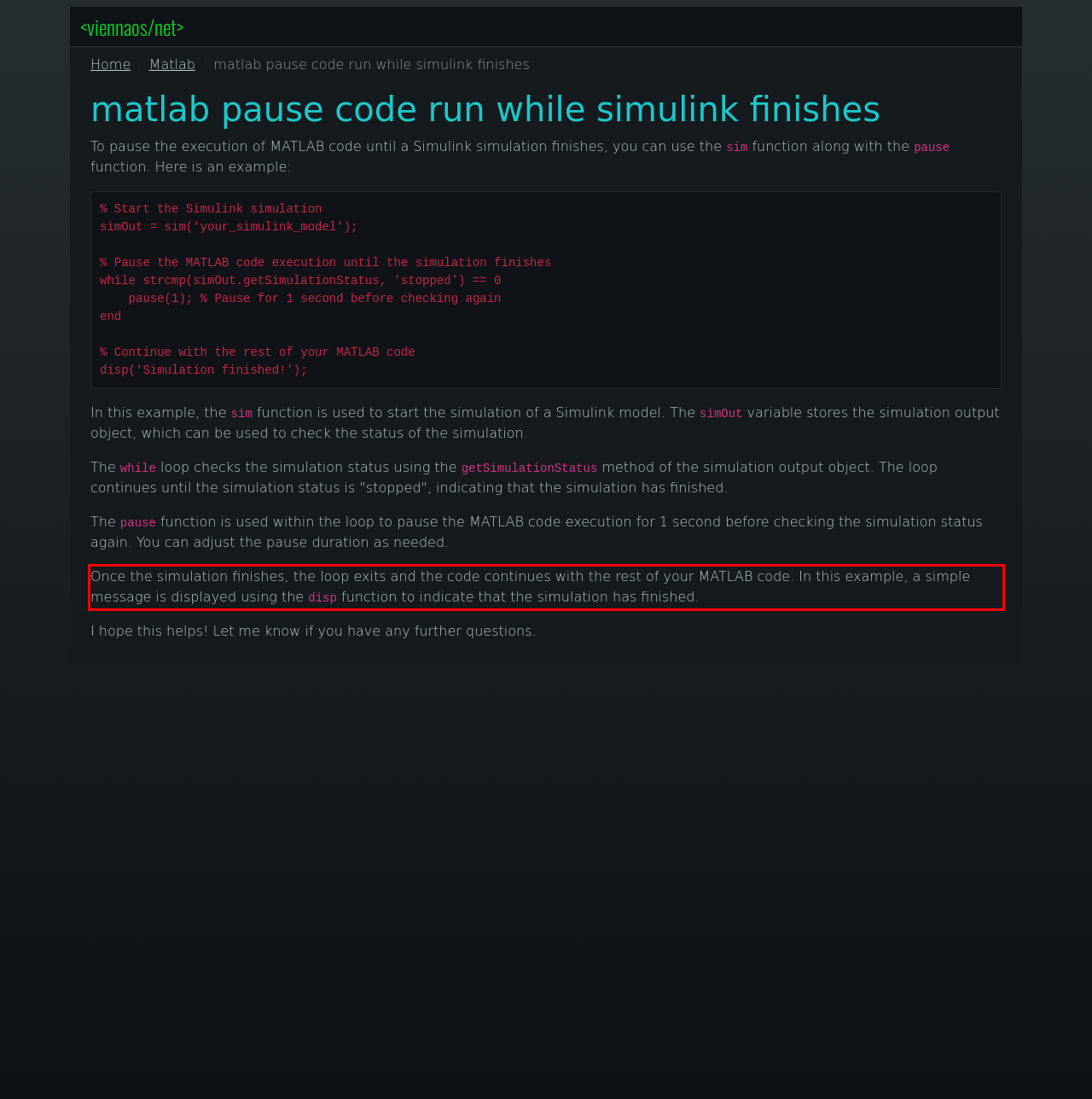Examine the webpage screenshot, find the red bounding box, and extract the text content within this marked area.

Once the simulation finishes, the loop exits and the code continues with the rest of your MATLAB code. In this example, a simple message is displayed using the disp function to indicate that the simulation has finished.